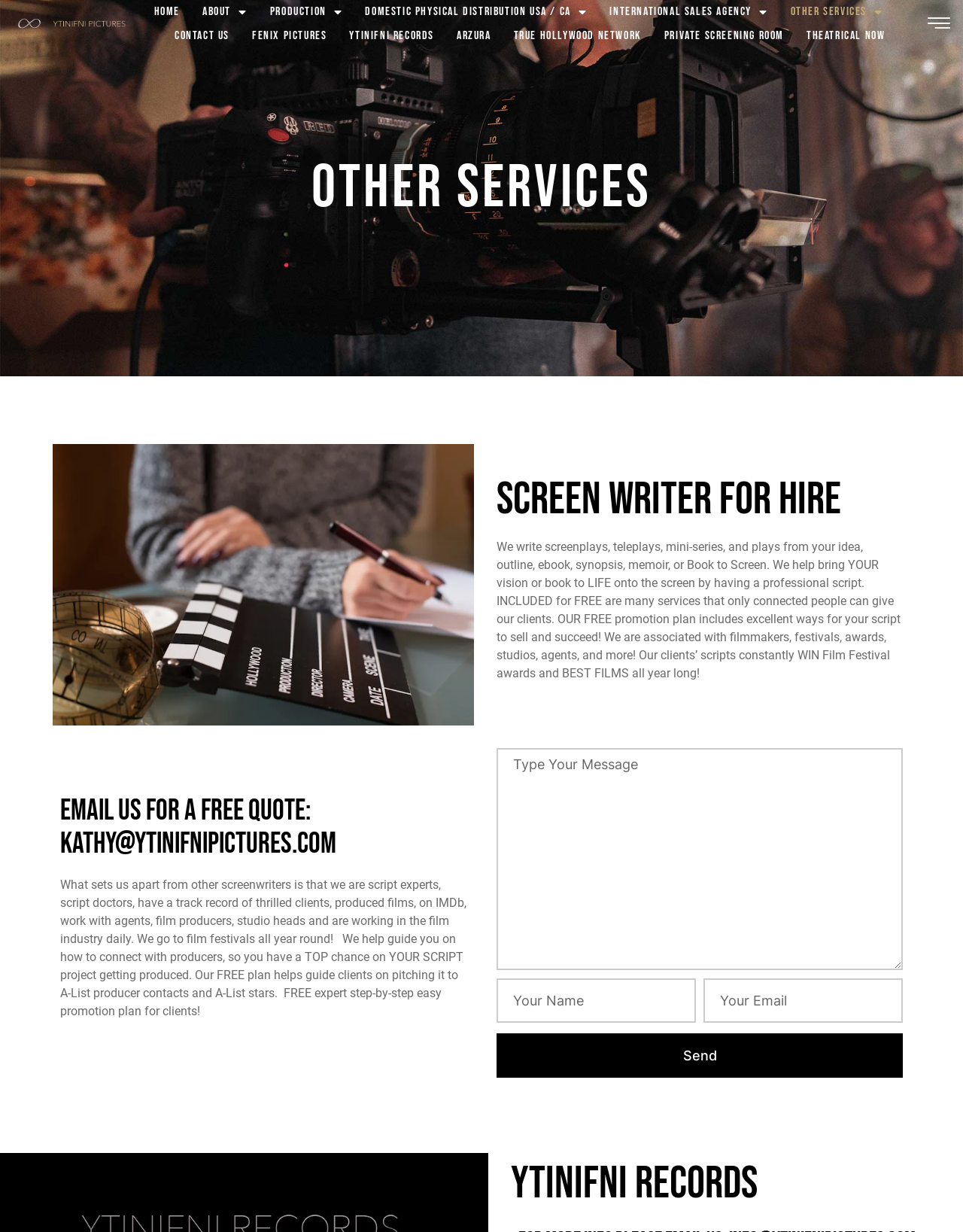How can I contact YTINIFNI PICTURES for a free quote?
Refer to the image and provide a detailed answer to the question.

The webpage provides an email address, kathy@ytinifnipictures.com, where clients can contact YTINIFNI PICTURES for a free quote. This information is provided in the heading 'EMAIL us for a FREE quote'.